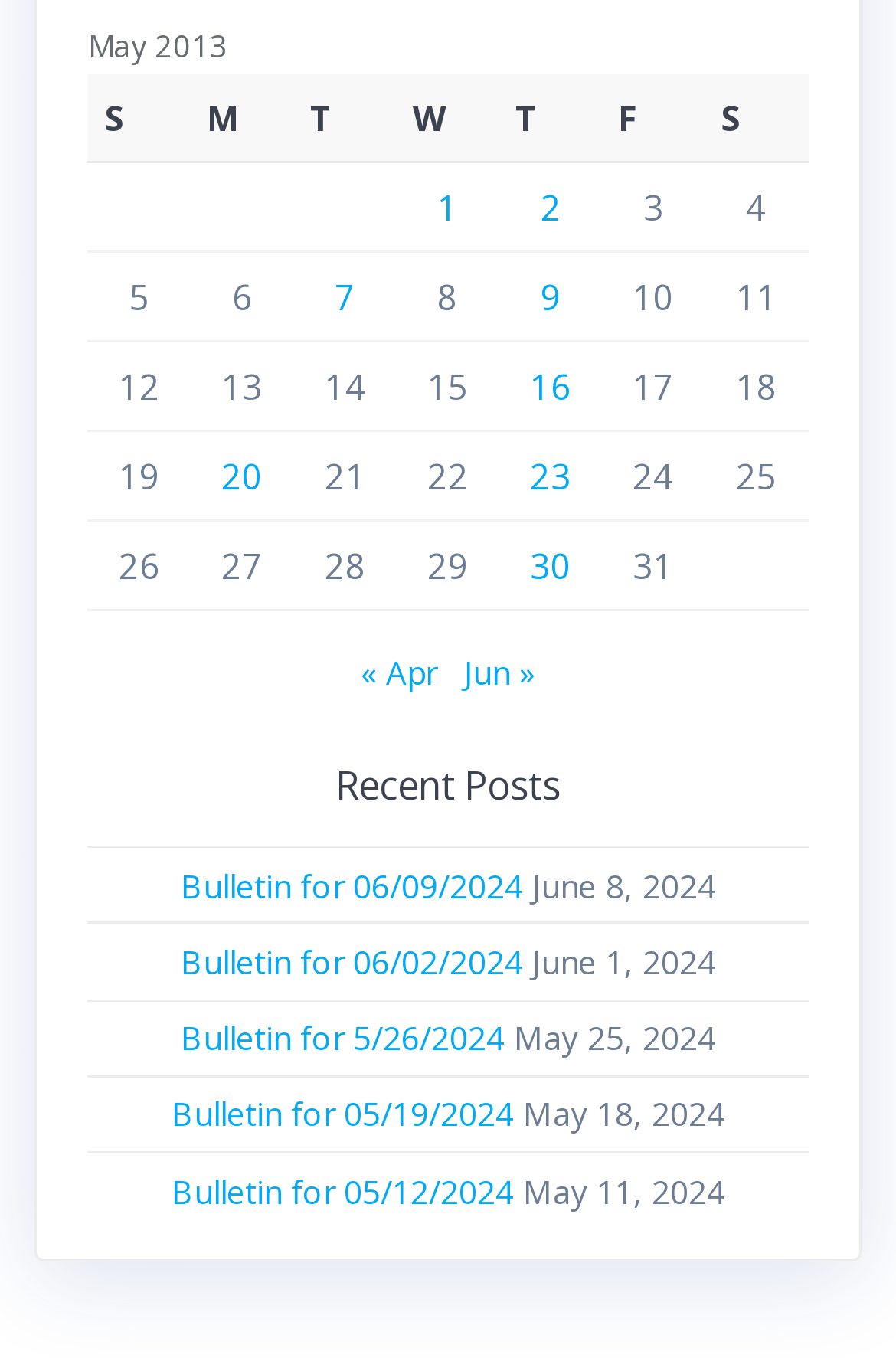Using the element description 9, predict the bounding box coordinates for the UI element. Provide the coordinates in (top-left x, top-left y, bottom-right x, bottom-right y) format with values ranging from 0 to 1.

[0.603, 0.202, 0.626, 0.236]